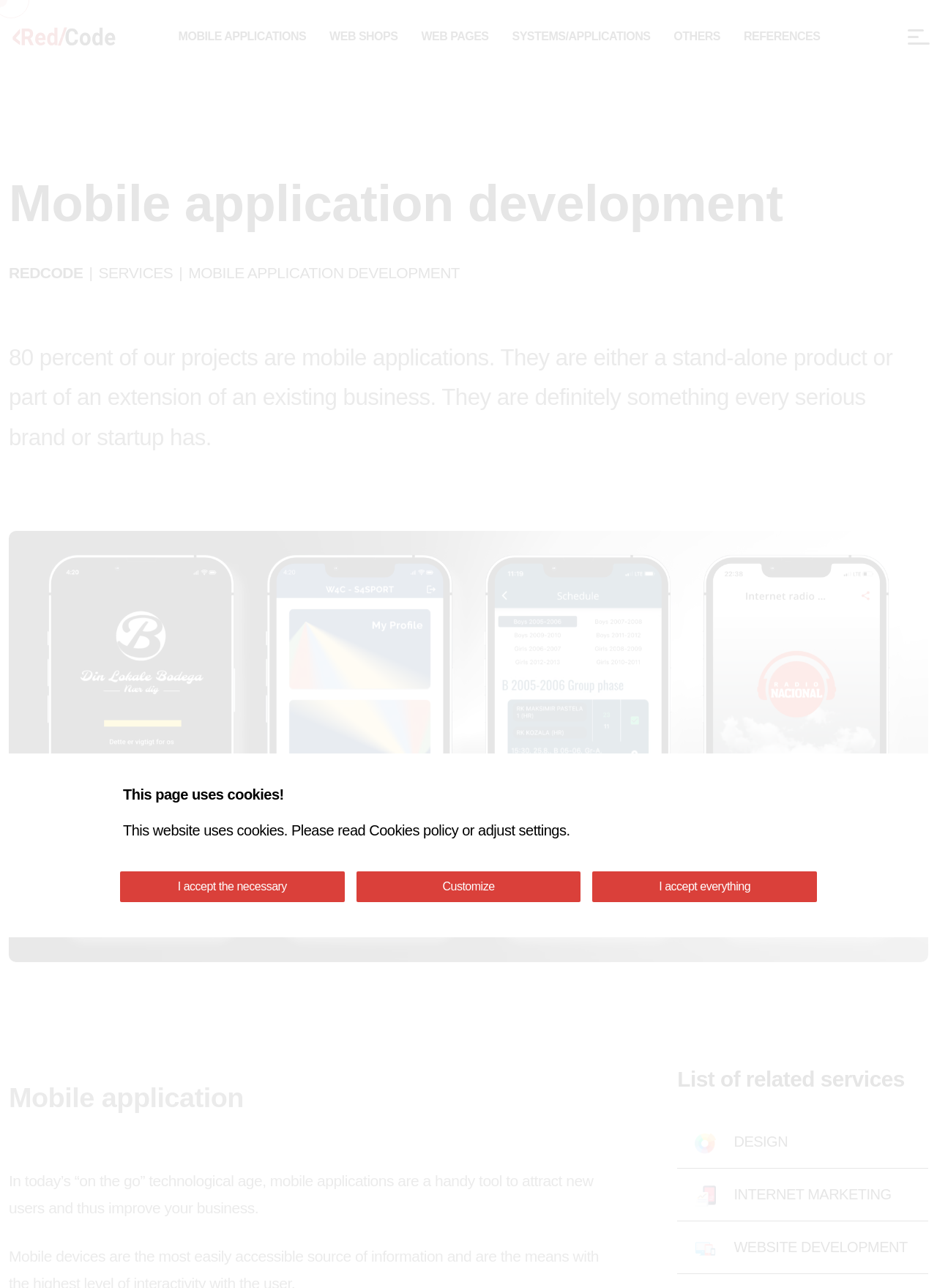Locate the bounding box coordinates of the element I should click to achieve the following instruction: "read about Messenger Teaching".

None